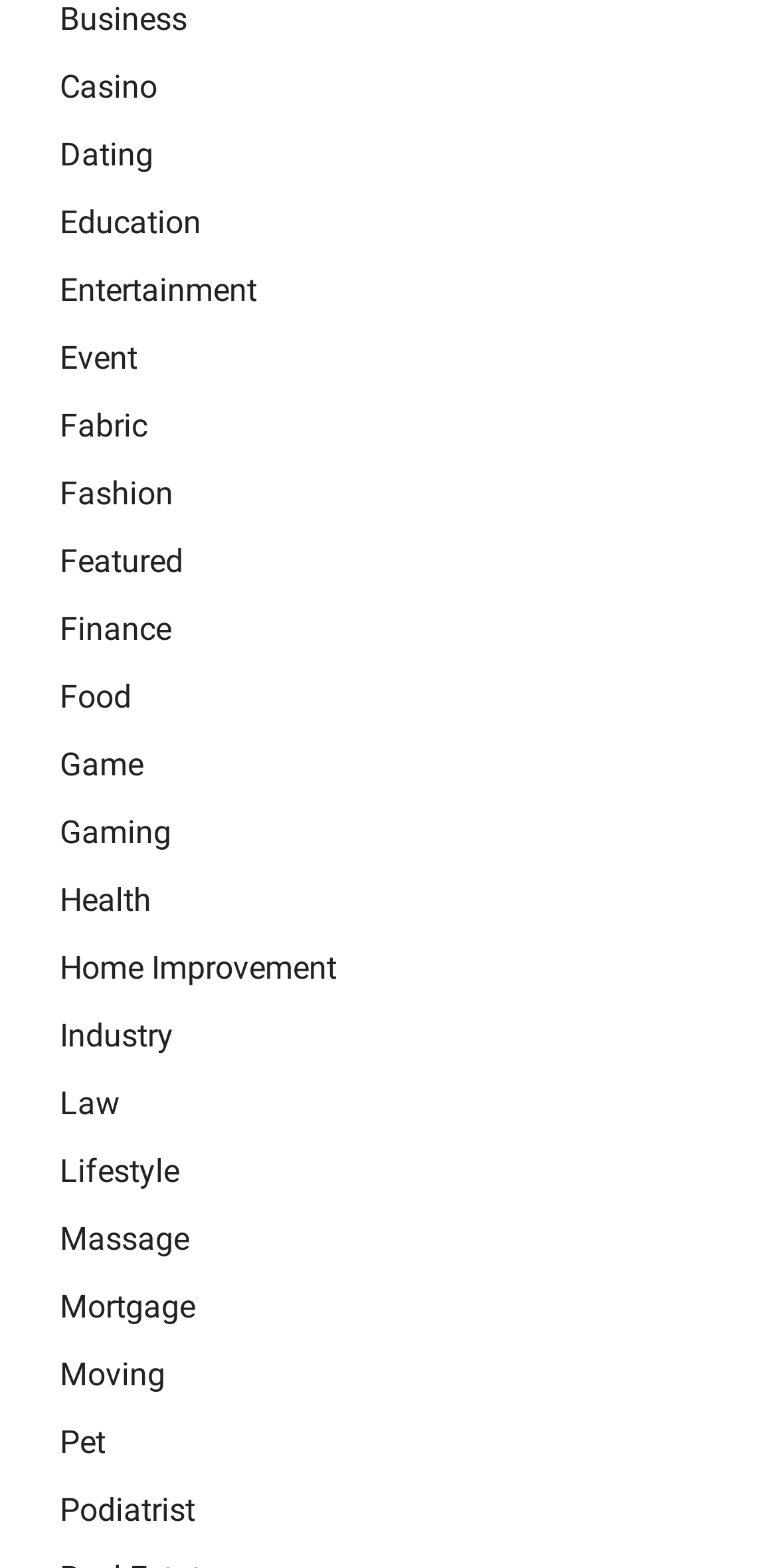Is there a category related to entertainment on the webpage?
Using the information from the image, give a concise answer in one word or a short phrase.

Yes